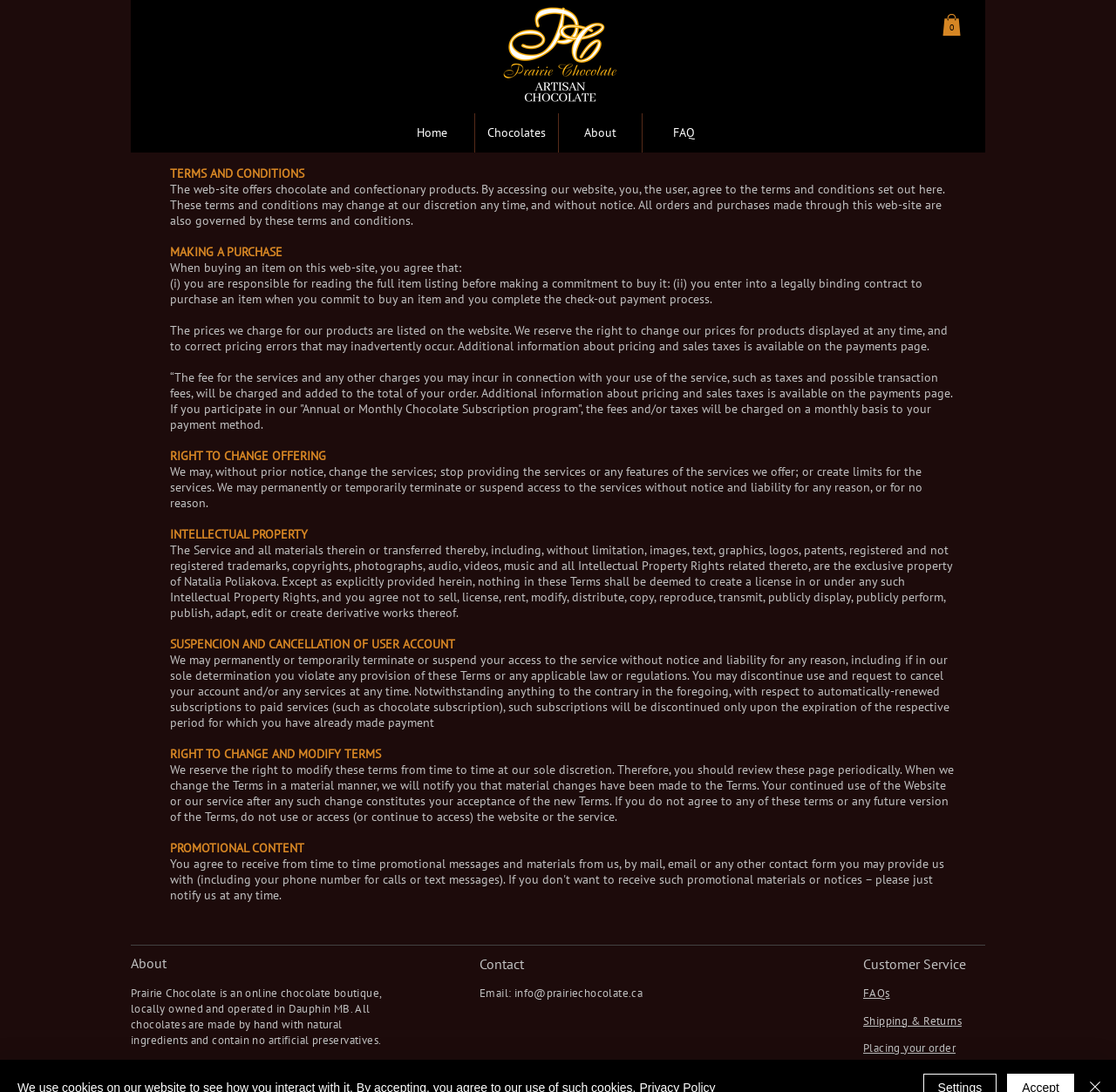Use one word or a short phrase to answer the question provided: 
What is the contact email of Prairie Chocolate?

info@prairiechocolate.ca